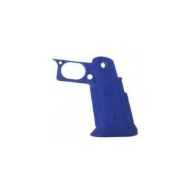Provide an in-depth description of the image you see.

The image showcases a blue-colored grip designed specifically for the SPS 2011 model, providing a detailed view of its contours and features. This grip is part of the Speededge product line and is aimed at enhancing the handling and ergonomics of the firearm. The blue finish gives it a distinctive appearance, making it stand out among other accessories. The overall design emphasizes functionality while catering to aesthetic preferences, appealing to firearm enthusiasts looking for both performance and style.